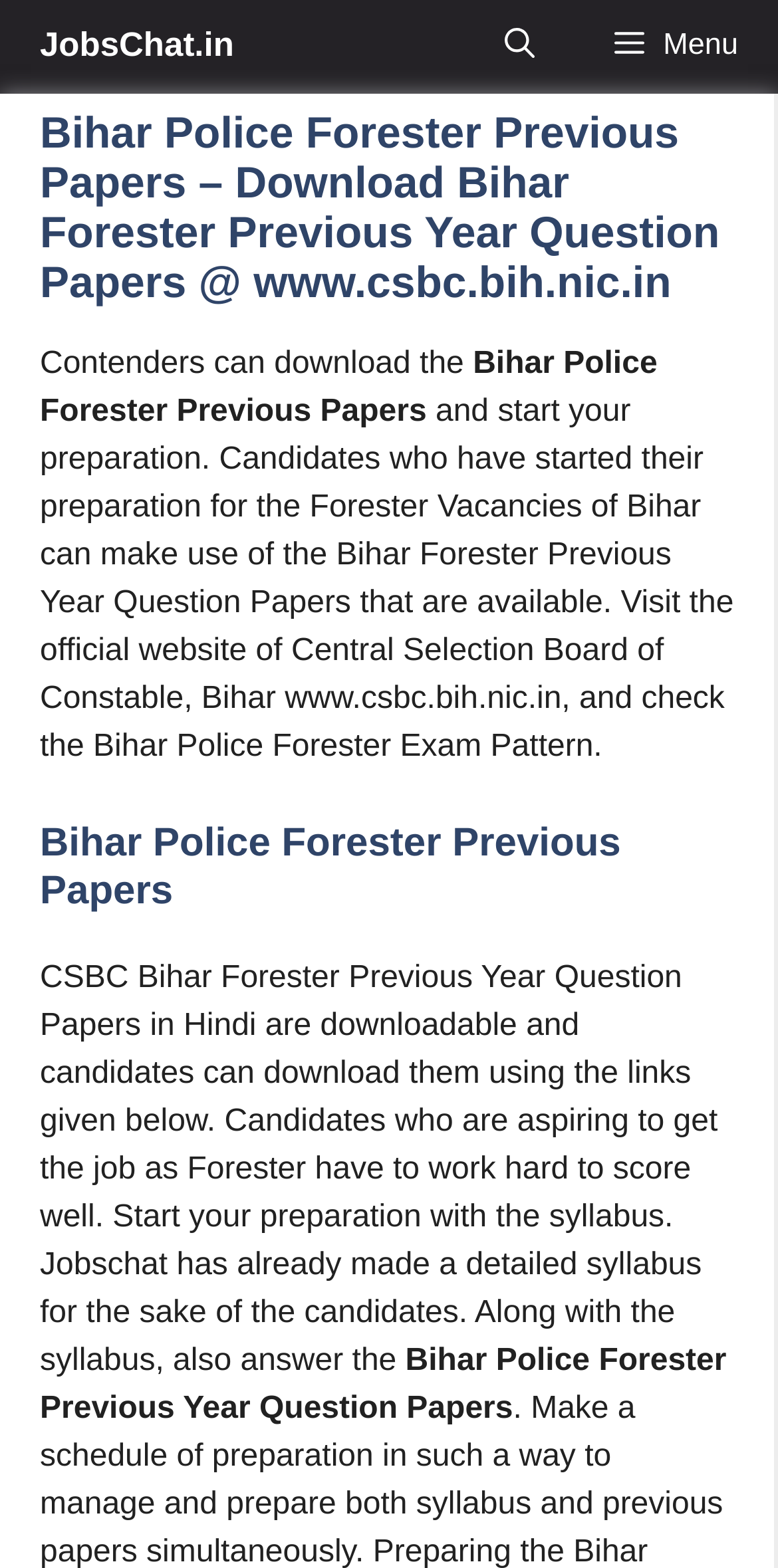Provide a one-word or short-phrase answer to the question:
What is the purpose of the Bihar Forester Previous Year Question Papers?

For preparation